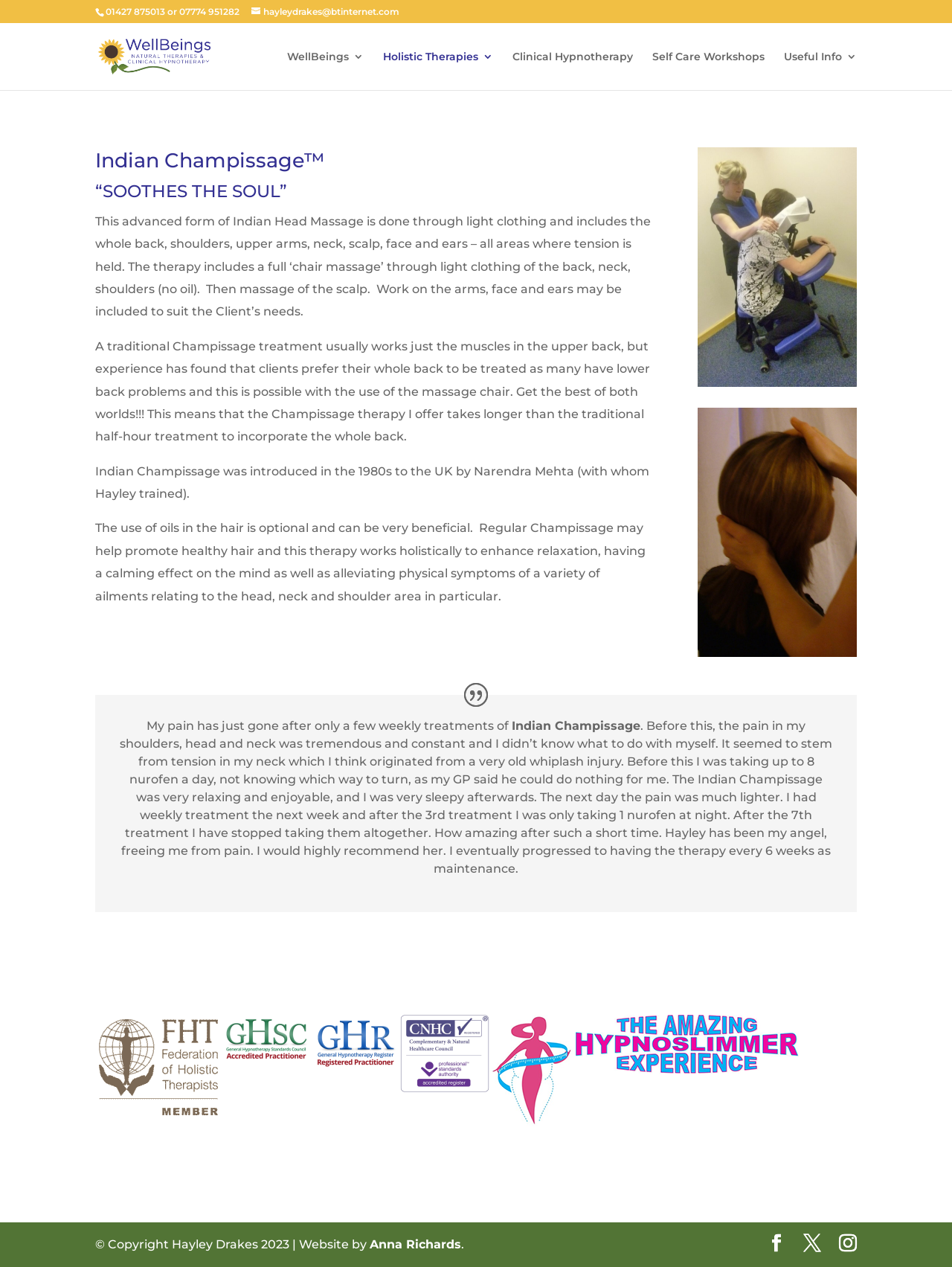What is the phone number of Hayley Drakes?
Look at the screenshot and give a one-word or phrase answer.

01427 875013 or 07774 951282